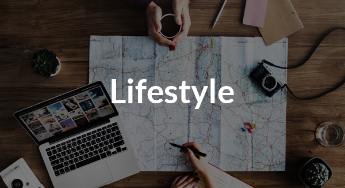Is the map the focal point?
Using the image as a reference, give a one-word or short phrase answer.

Yes